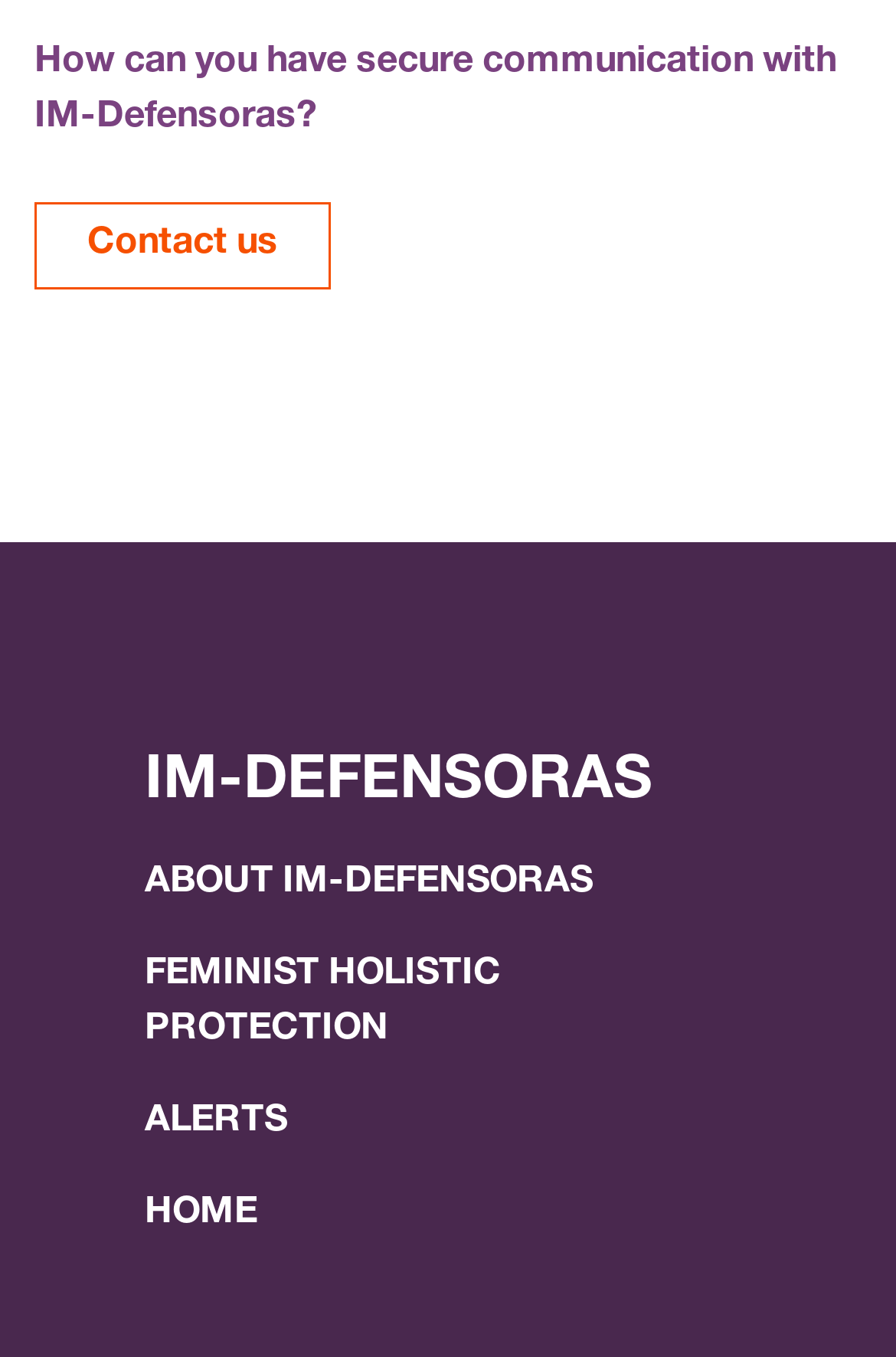Use the details in the image to answer the question thoroughly: 
What type of protection is mentioned on this webpage?

The webpage mentions 'FEMINIST HOLISTIC PROTECTION' as one of the subheadings, indicating that the webpage is related to this type of protection, which is likely a specific approach or philosophy towards protection.